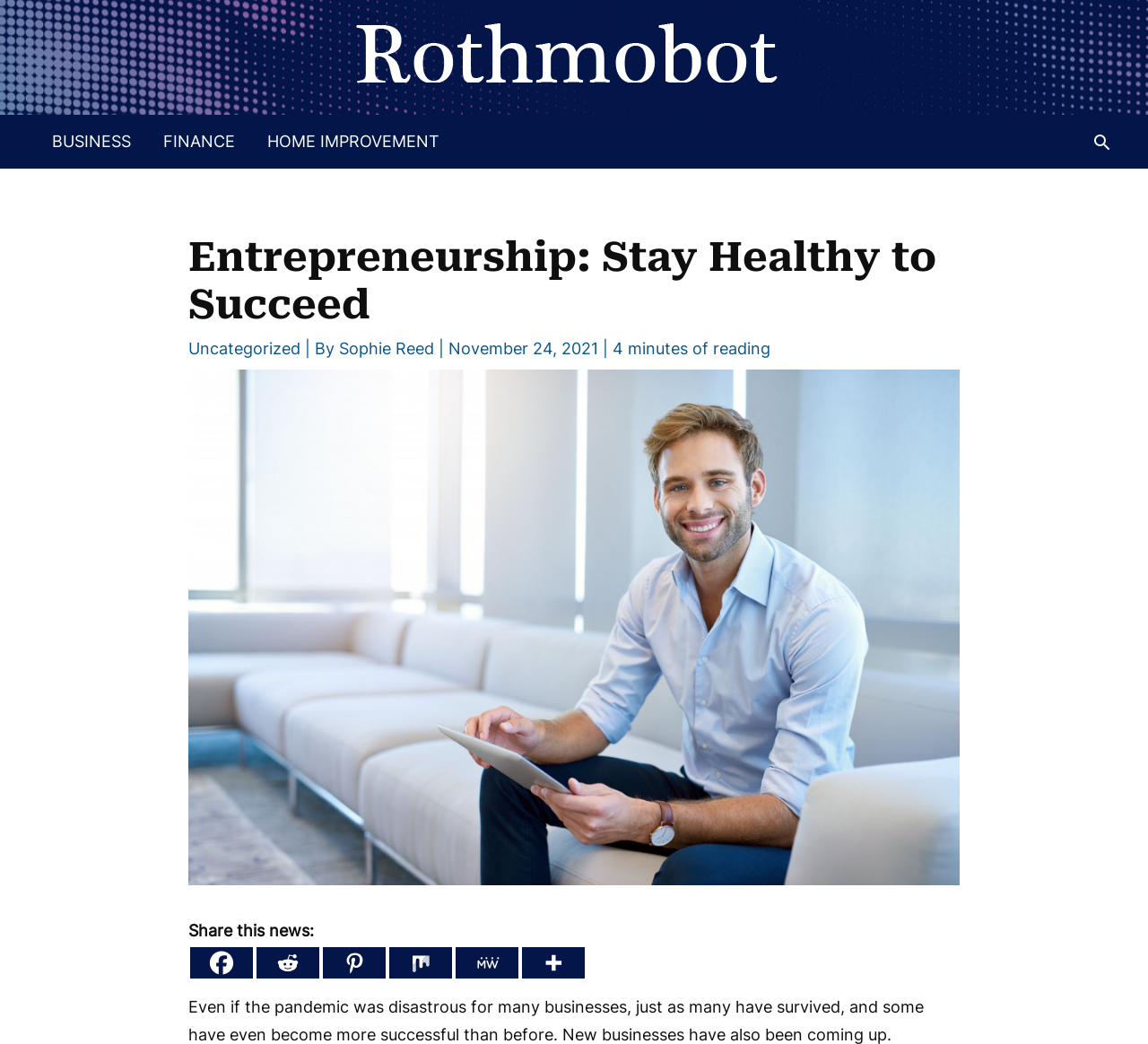Find the bounding box coordinates of the element's region that should be clicked in order to follow the given instruction: "Share this news on Facebook". The coordinates should consist of four float numbers between 0 and 1, i.e., [left, top, right, bottom].

[0.166, 0.907, 0.22, 0.937]